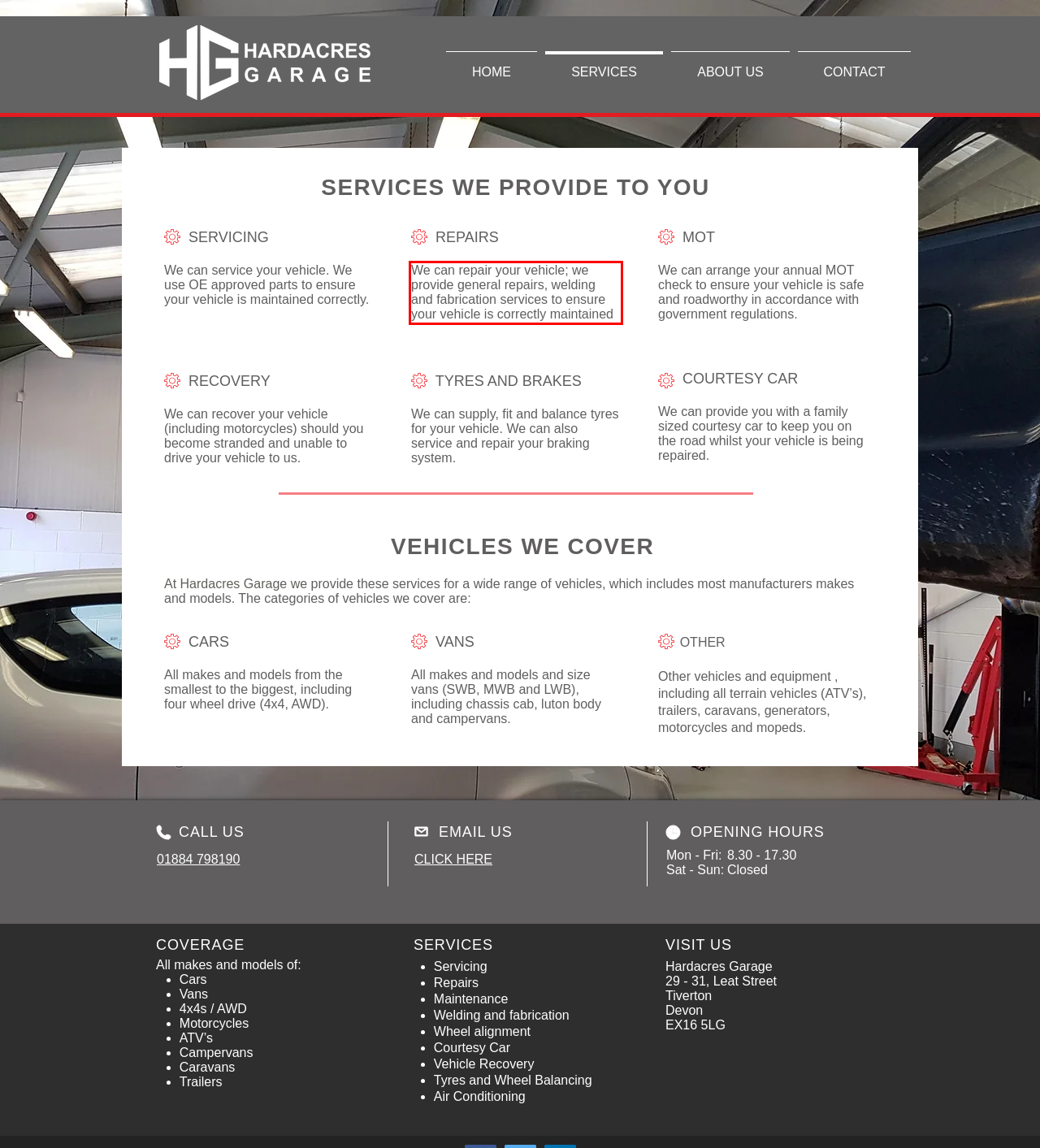Observe the screenshot of the webpage that includes a red rectangle bounding box. Conduct OCR on the content inside this red bounding box and generate the text.

We can repair your vehicle; we provide general repairs, welding and fabrication services to ensure your vehicle is correctly maintained